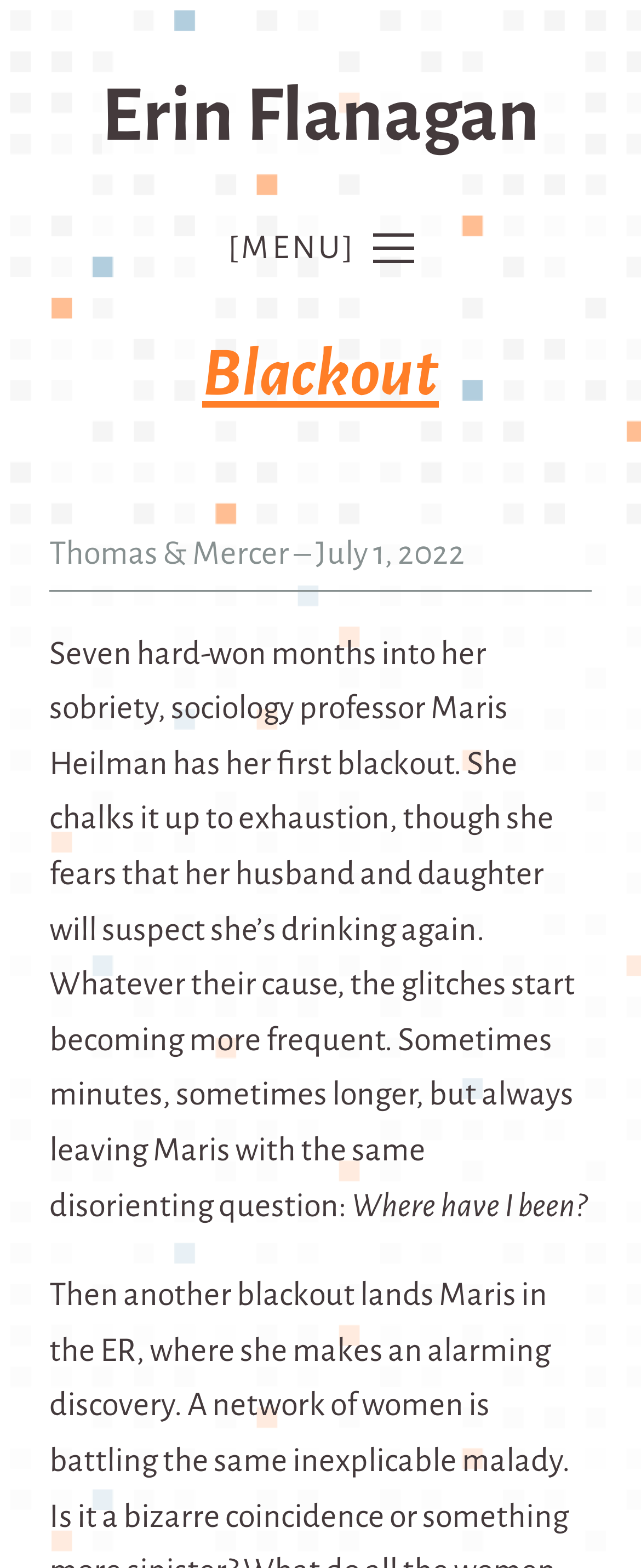Summarize the contents and layout of the webpage in detail.

The webpage is about the book "Blackout" by Erin Flanagan. At the top left, there is a link to the author's name, "Erin Flanagan". Next to it, there are two links, "[MENU]" and "[CLOSE]", positioned horizontally. Below these links, there is a navigation menu with five links: "ABOUT", "BOOKS", "OTHER WRITING", "NEWS", and "EVENTS", arranged horizontally.

Below the navigation menu, there is a header section with a large heading "Blackout" centered at the top. Underneath the heading, there is a publication information "Thomas & Mercer – July 1, 2022". 

The main content of the webpage is a book description, which starts with a paragraph describing the protagonist, Maris Heilman, a sociology professor who has her first blackout after seven months of sobriety. The text continues to describe Maris's experiences with frequent blackouts, leaving her disoriented and wondering "Where have I been?". This question is highlighted in a separate paragraph at the bottom of the page.